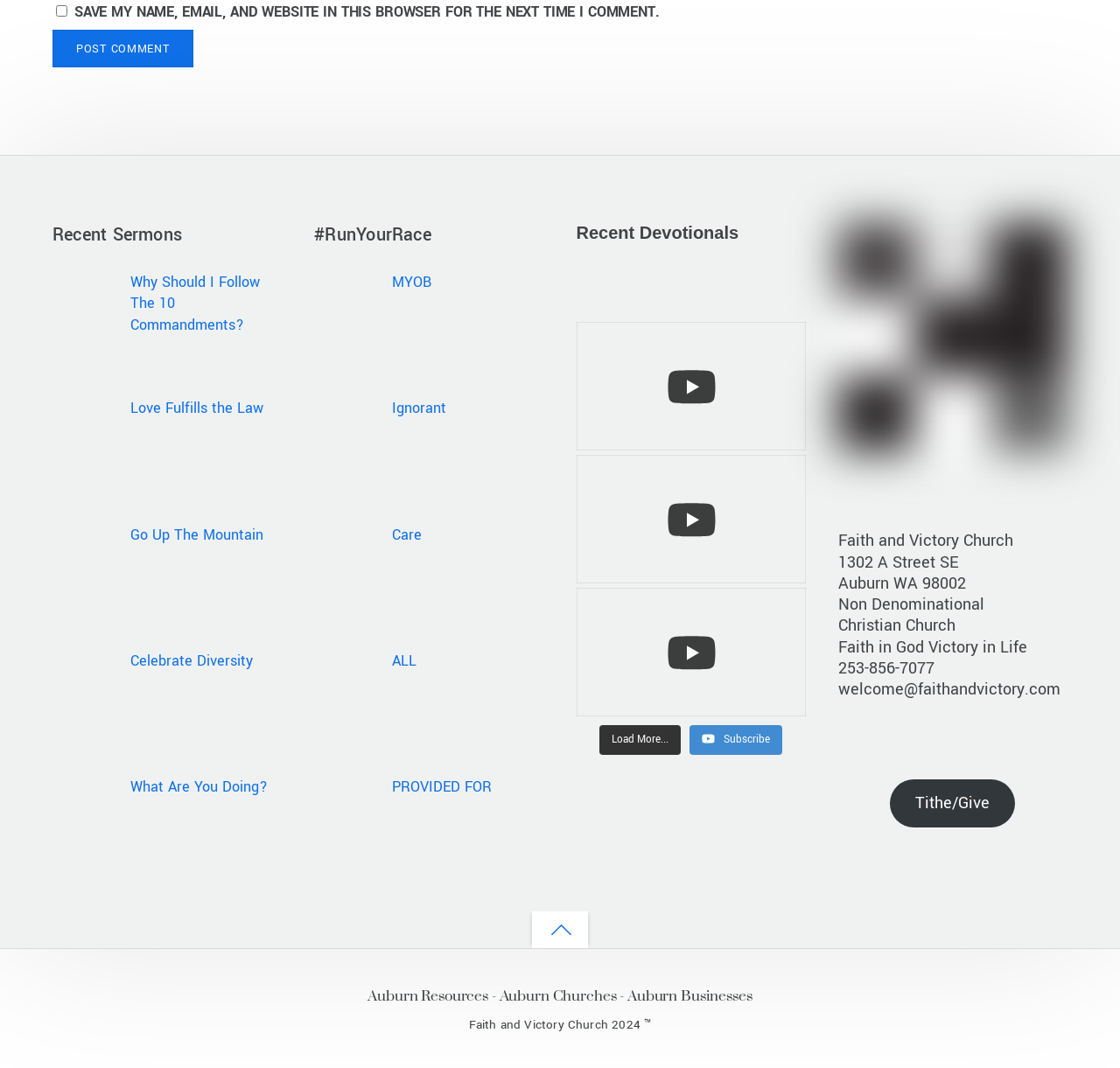What is the purpose of the 'Post Comment' button?
Refer to the image and provide a one-word or short phrase answer.

To post a comment